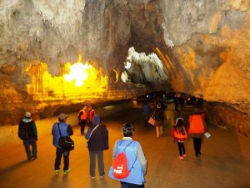Respond with a single word or phrase to the following question: What type of formations can be seen in the cave?

Stalactites and stalagmites